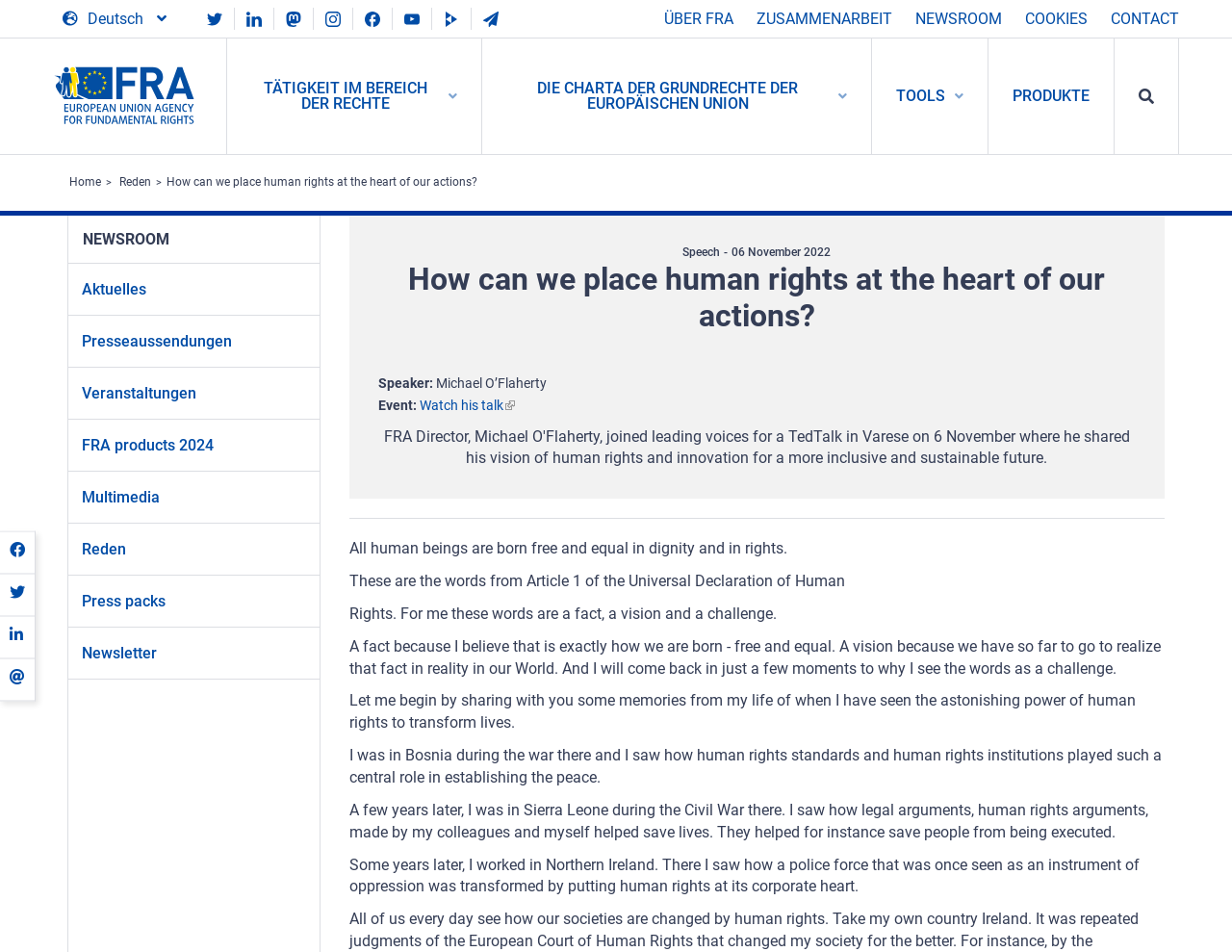Identify the bounding box coordinates for the element that needs to be clicked to fulfill this instruction: "Watch the speaker's talk". Provide the coordinates in the format of four float numbers between 0 and 1: [left, top, right, bottom].

[0.34, 0.417, 0.418, 0.433]